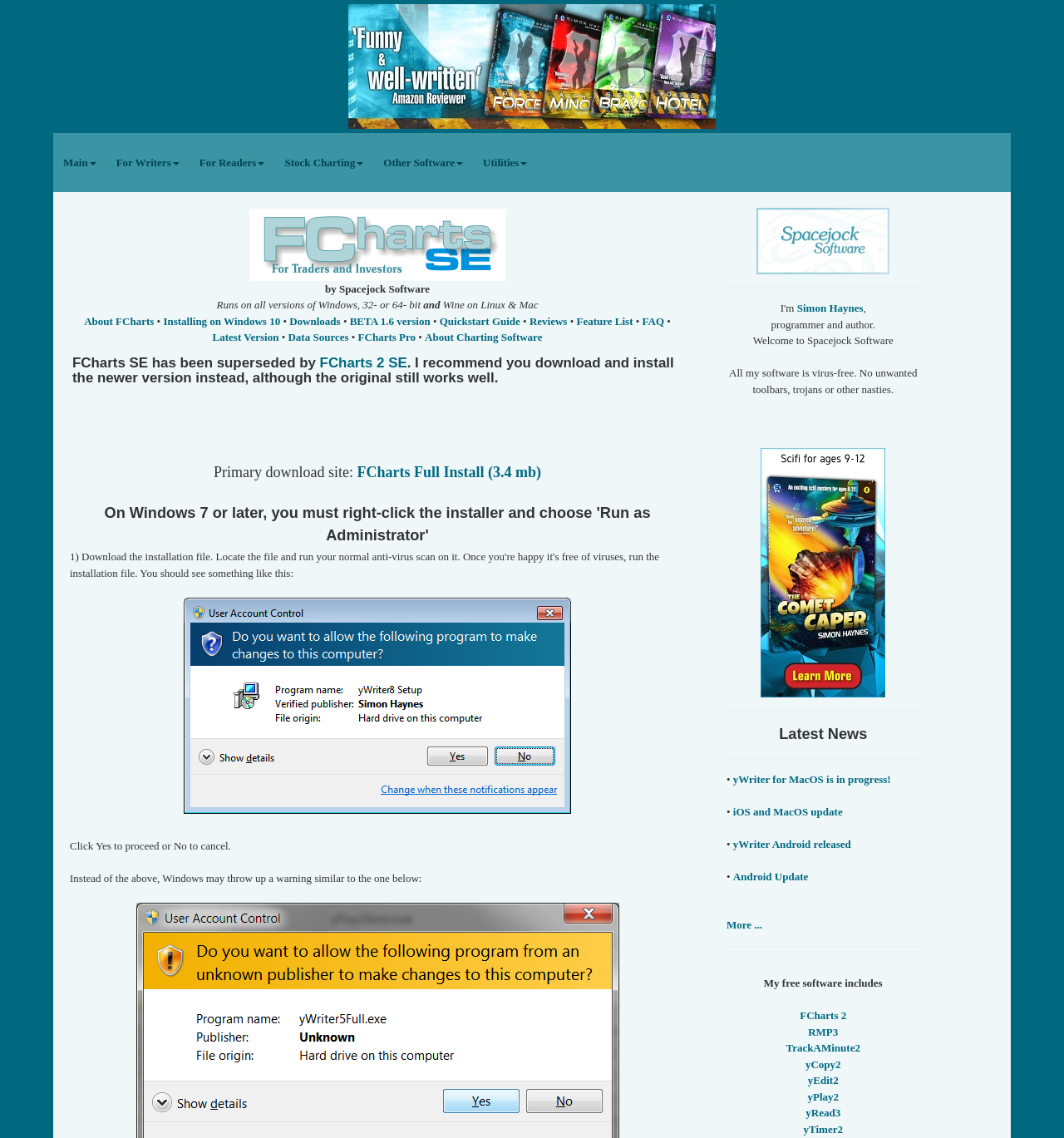What is the author's profession?
Please provide a single word or phrase in response based on the screenshot.

programmer and author